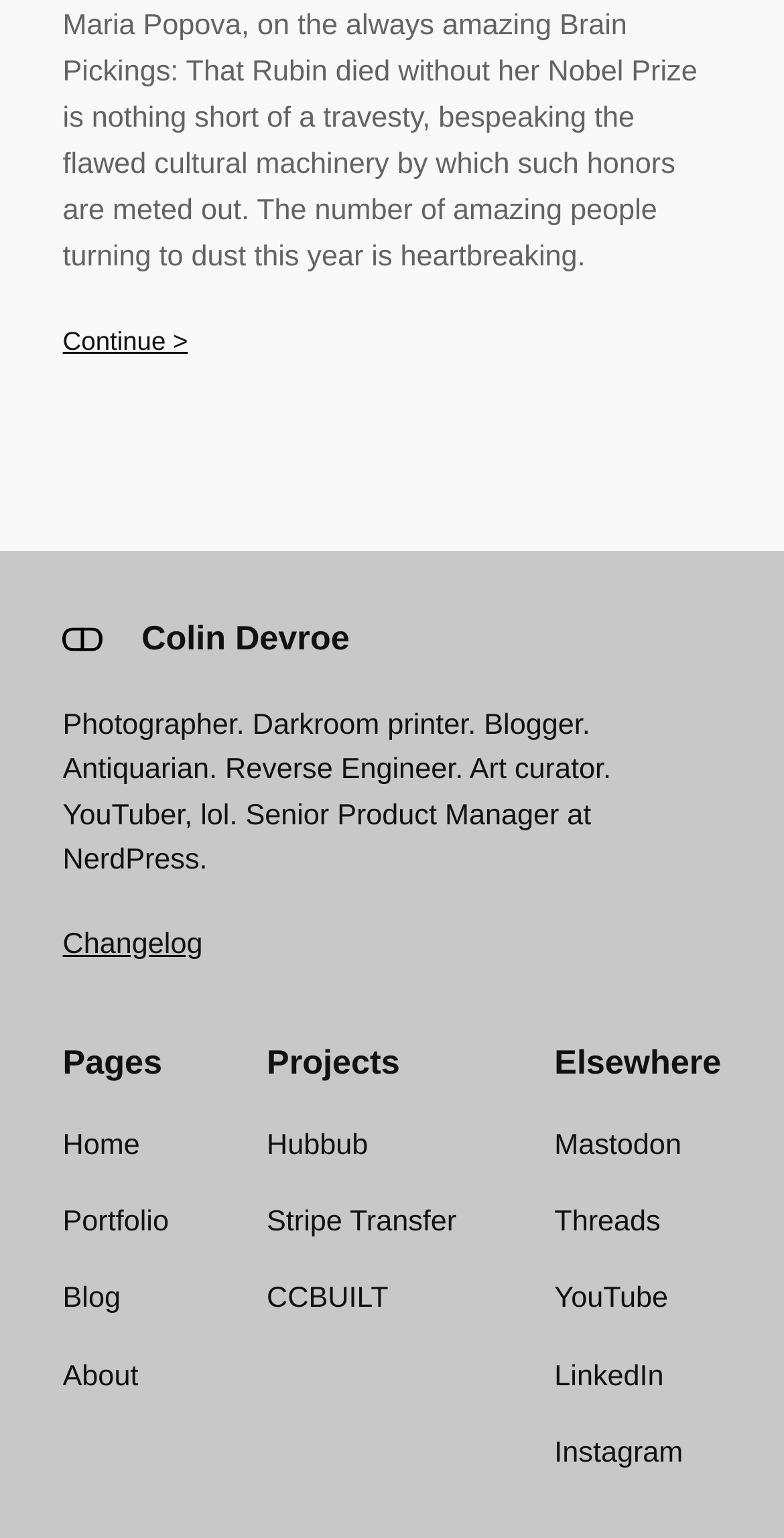How many links are there in the 'Pages' section?
From the details in the image, provide a complete and detailed answer to the question.

The answer can be found by looking at the navigation element 'Footer: Pages' which contains four link elements: 'Home', 'Portfolio', 'Blog', and 'About'.